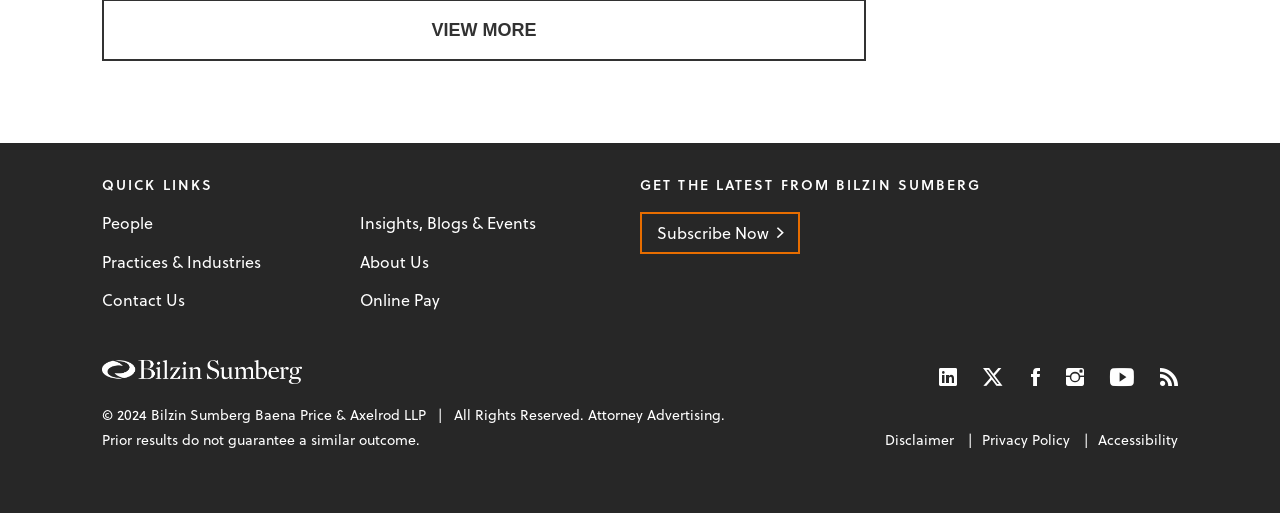Using the format (top-left x, top-left y, bottom-right x, bottom-right y), and given the element description, identify the bounding box coordinates within the screenshot: Oldest first

None